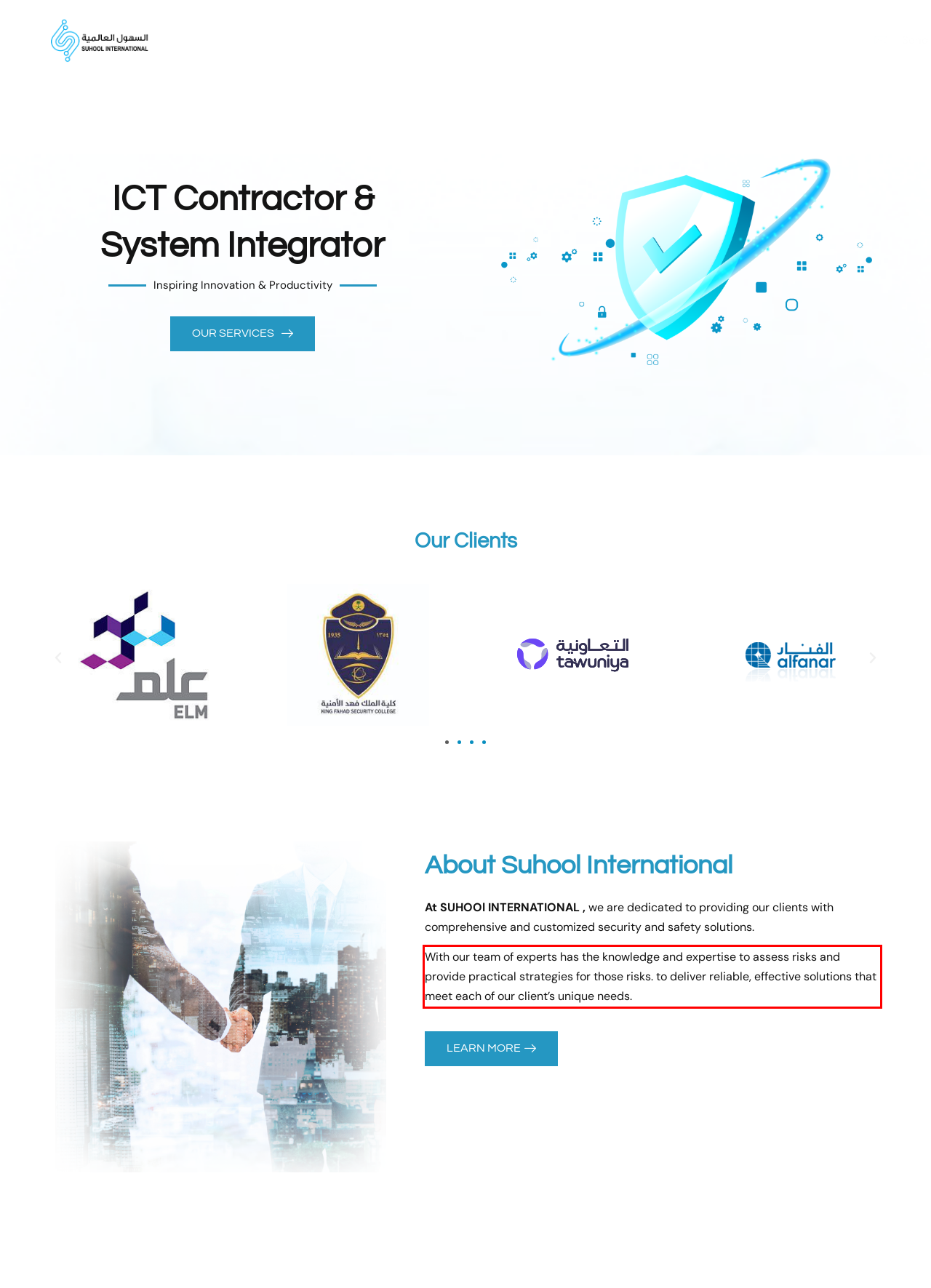You are provided with a screenshot of a webpage that includes a red bounding box. Extract and generate the text content found within the red bounding box.

With our team of experts has the knowledge and expertise to assess risks and provide practical strategies for those risks. to deliver reliable, effective solutions that meet each of our client’s unique needs.